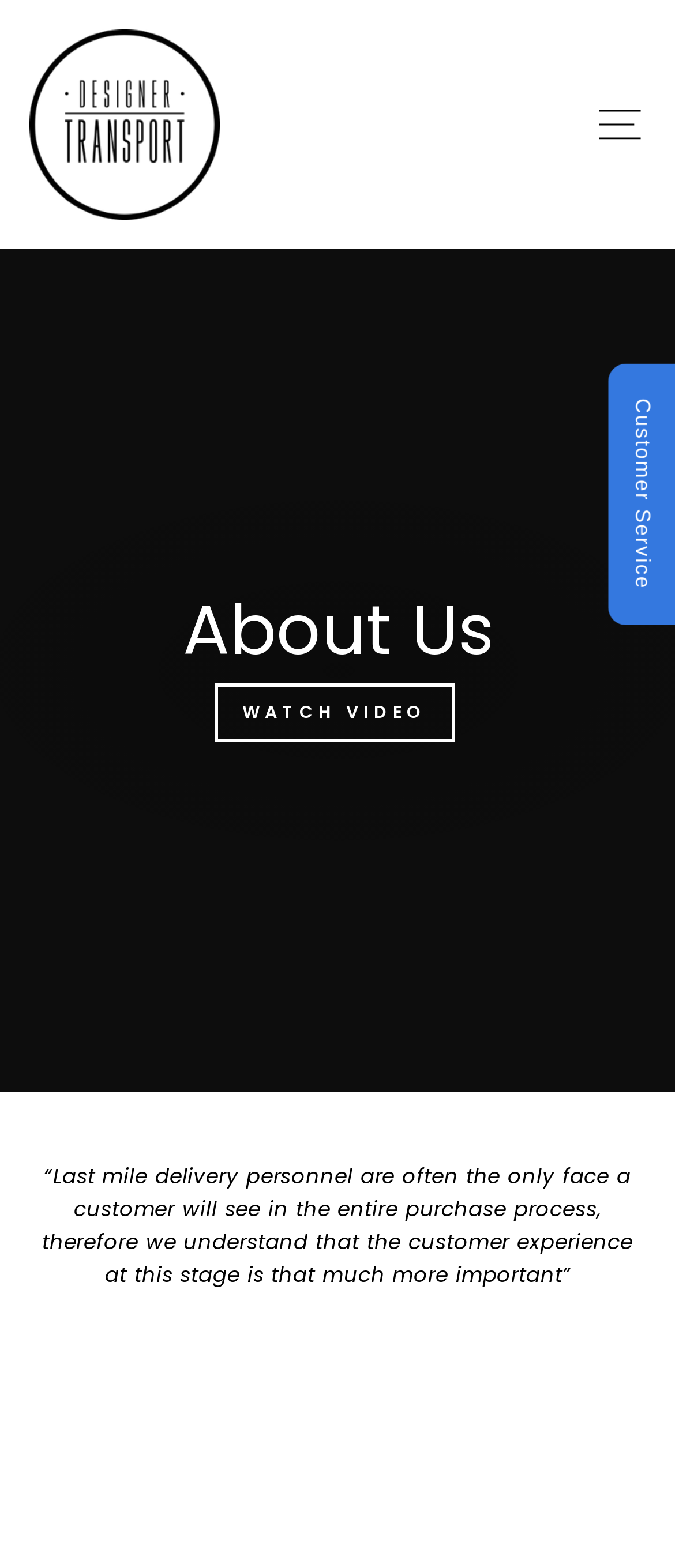Create a detailed narrative of the webpage’s visual and textual elements.

The webpage is about Designer Transport, a logistics company focused on last-mile delivery experience. At the top-left corner, there is a link to skip to the content. Next to it, on the top-center, is the company's logo, which is also a link to the homepage. On the top-right corner, there is a button to open the site navigation drawer.

Below the top section, there is a layout table that occupies the entire width of the page. Within this table, there is a heading "About Us" on the left side, and a link to "WATCH VIDEO" on the right side, slightly below the heading.

Further down, there is a quote from the company, emphasizing the importance of customer experience in last-mile delivery. This quote is placed on the left side of the page, spanning about three-quarters of the page width.

On the top-right corner, above the site navigation button, there is a link to "Customer Service".